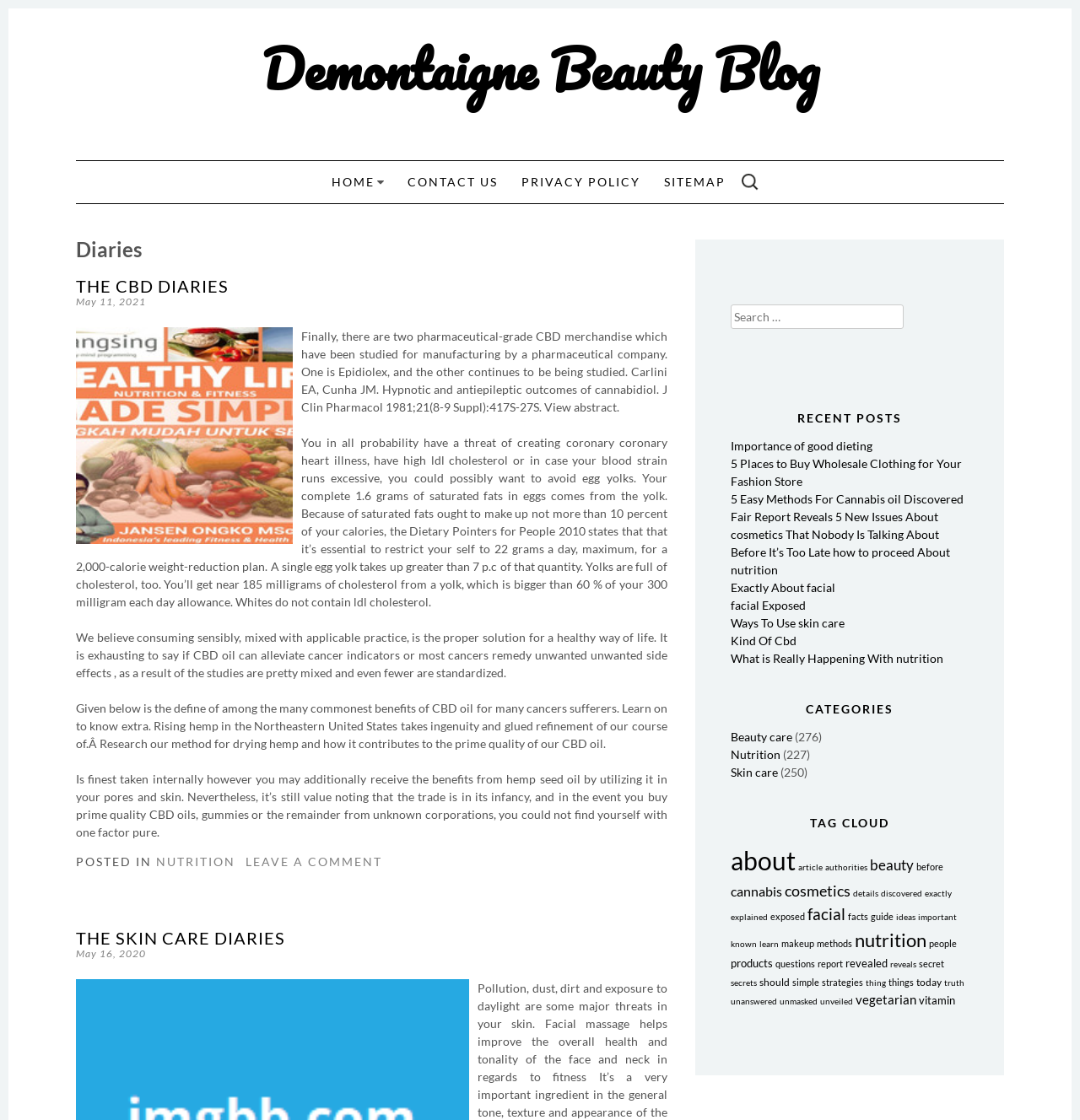Identify the bounding box coordinates for the UI element that matches this description: "Privacy Policy".

[0.482, 0.156, 0.593, 0.169]